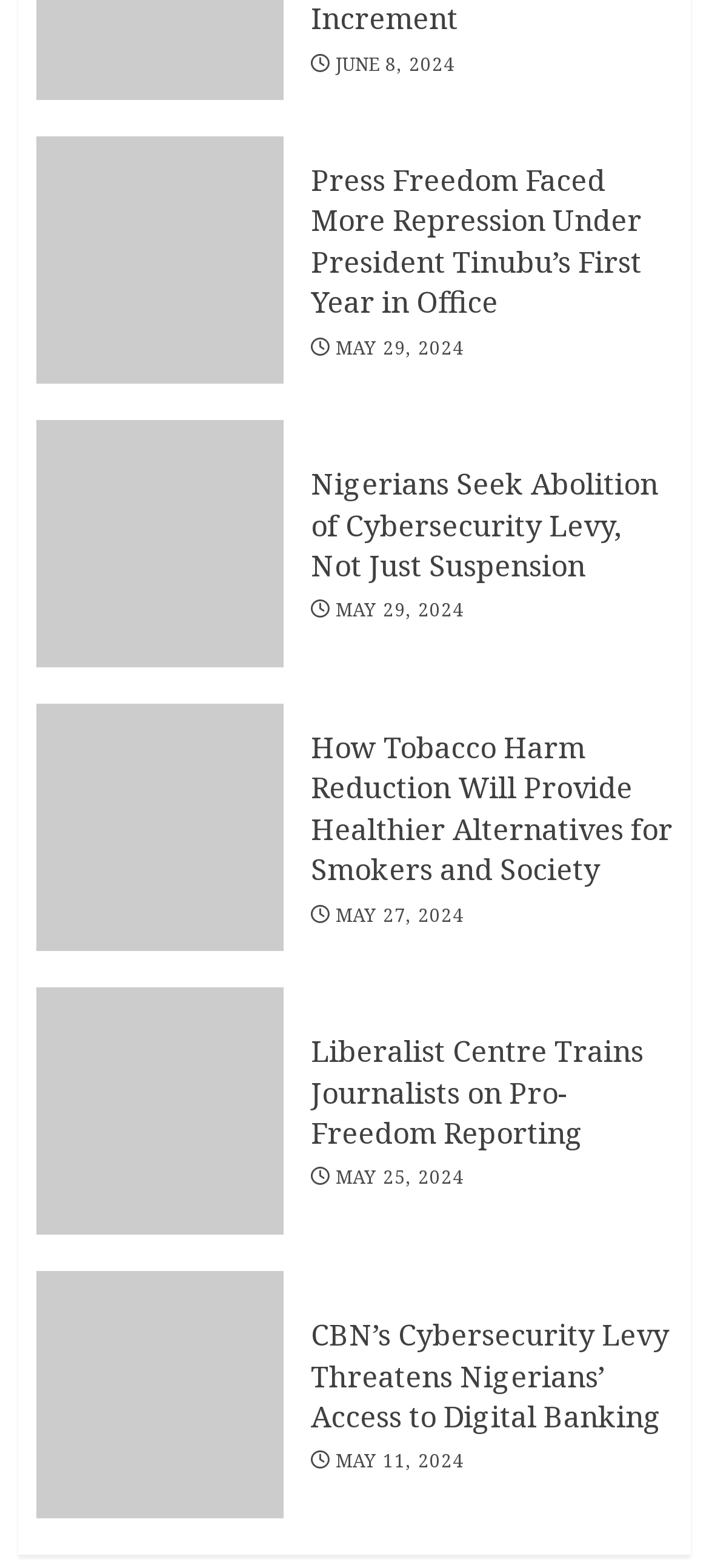Locate the bounding box coordinates of the element you need to click to accomplish the task described by this instruction: "Click on the link to read about Press Freedom Faced More Repression Under President Tinubu’s First Year in Office".

[0.438, 0.102, 0.949, 0.206]